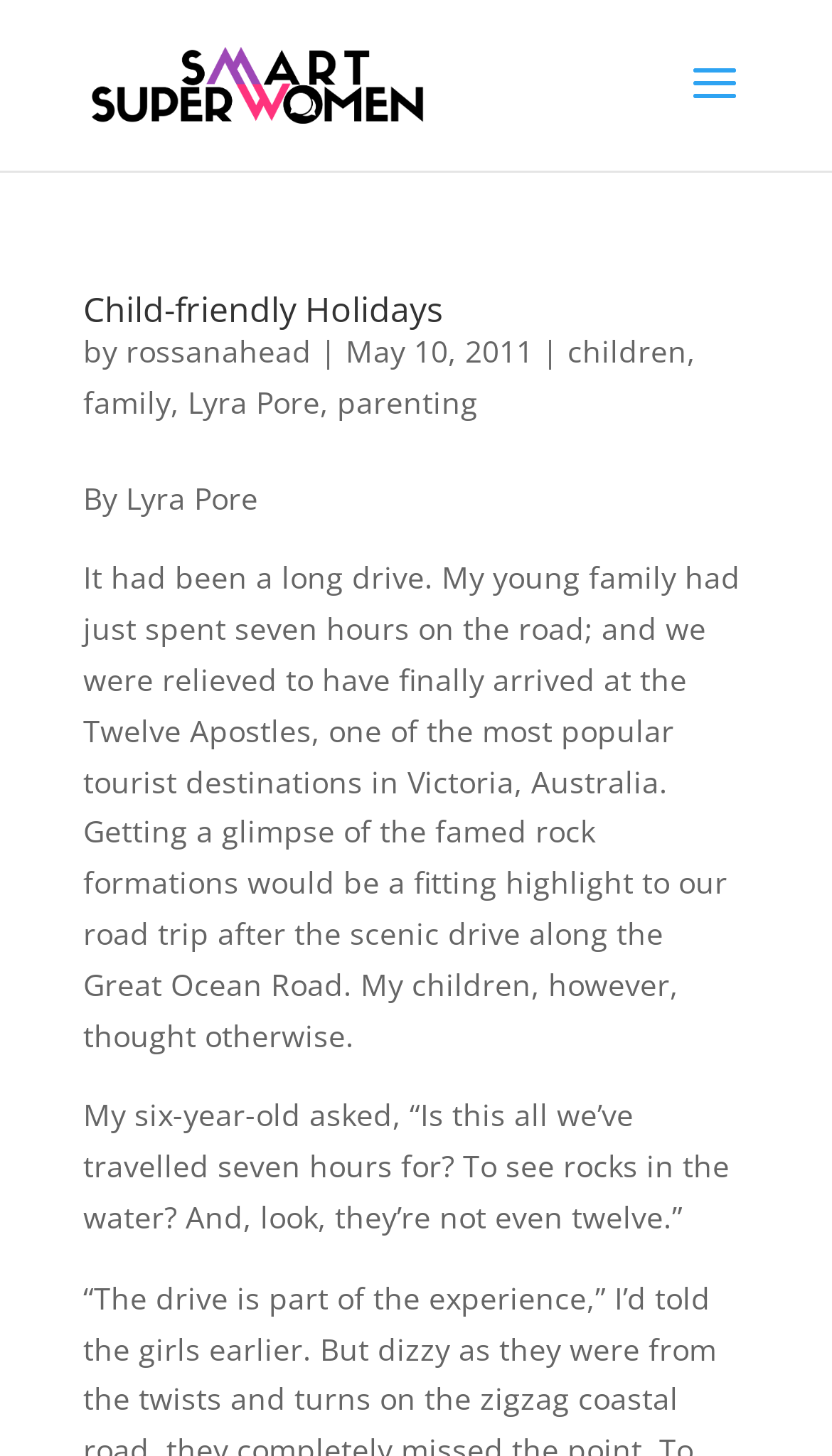Given the webpage screenshot and the description, determine the bounding box coordinates (top-left x, top-left y, bottom-right x, bottom-right y) that define the location of the UI element matching this description: children

[0.682, 0.227, 0.826, 0.255]